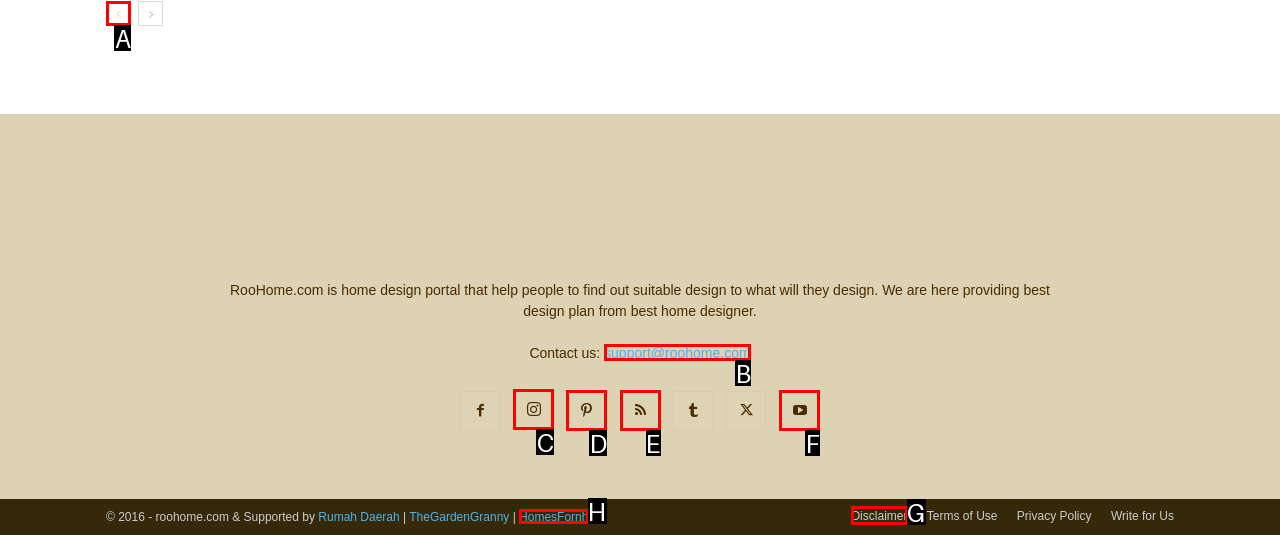Decide which UI element to click to accomplish the task: go to previous page
Respond with the corresponding option letter.

A